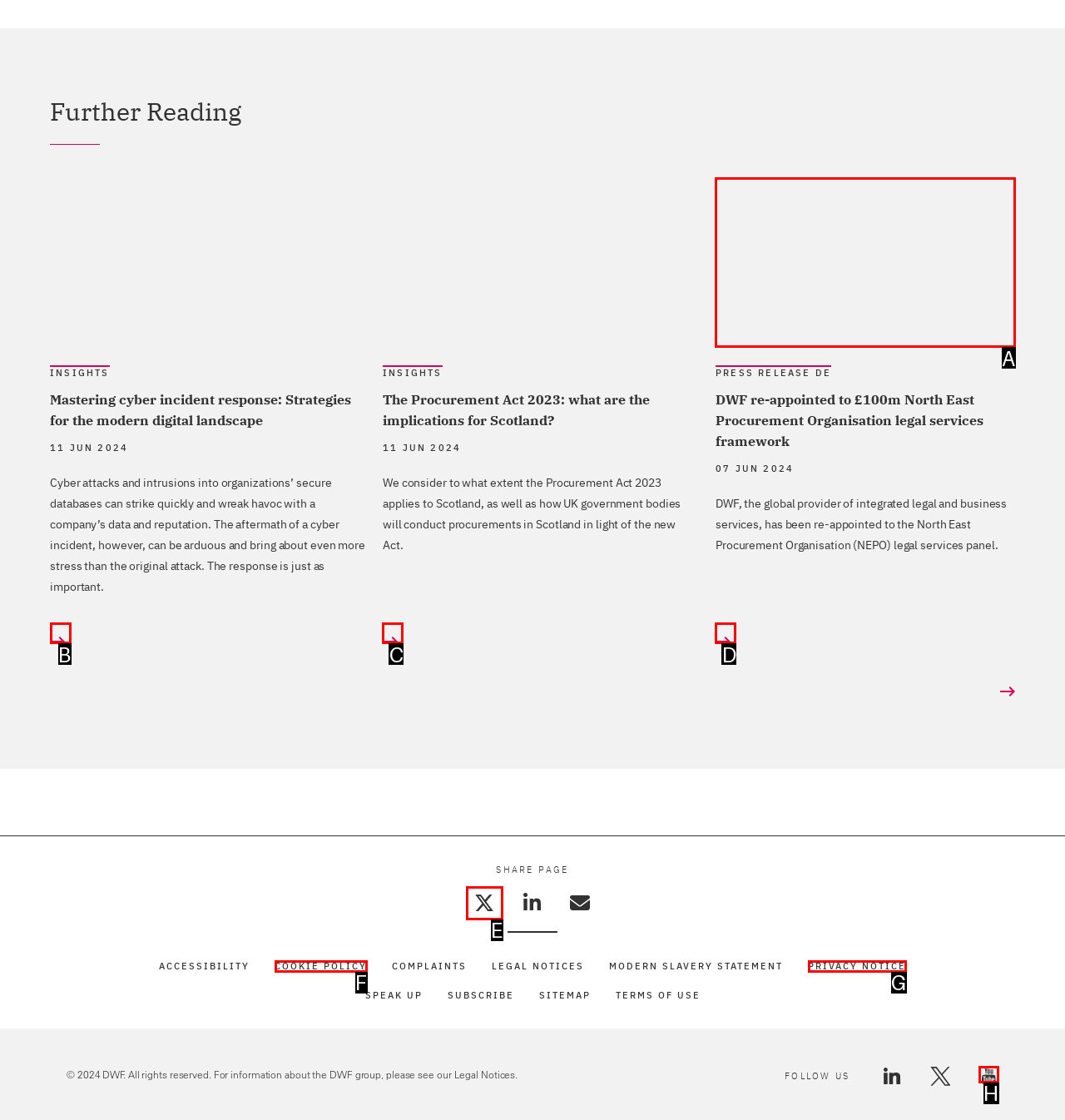Match the HTML element to the description: Place an advert on runireland.com. Respond with the letter of the correct option directly.

None